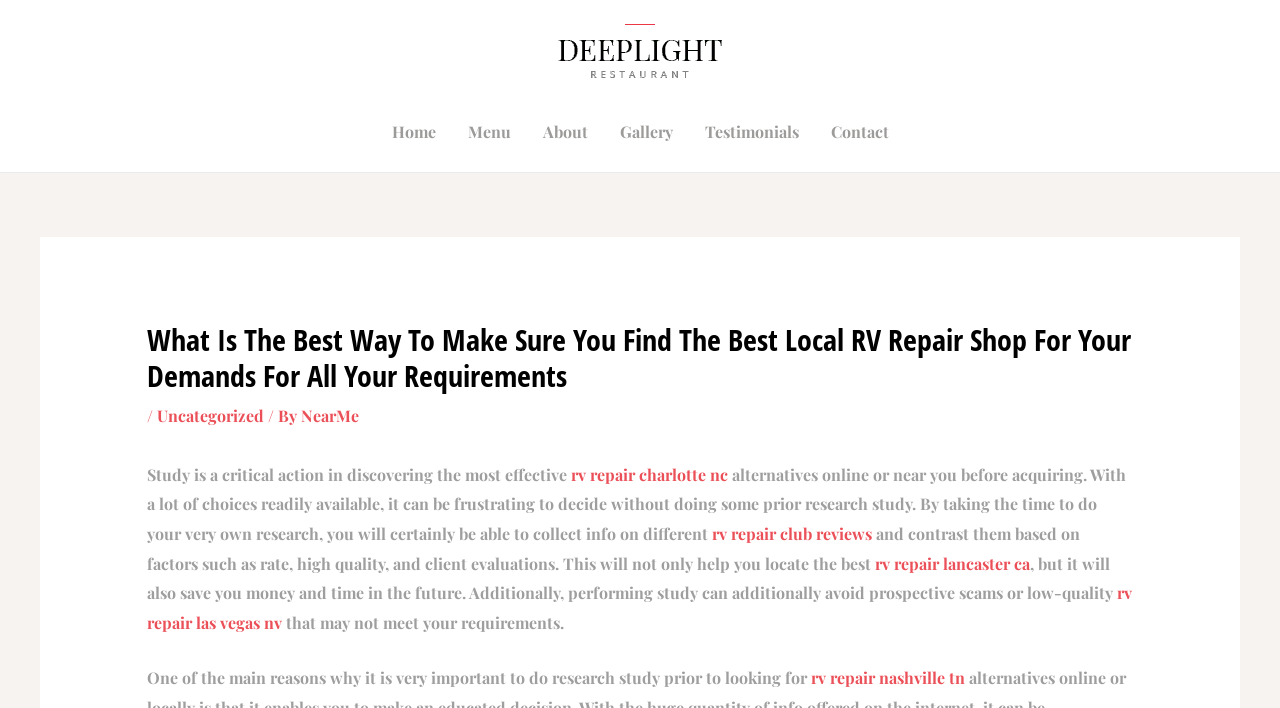Given the element description: "rv repair las vegas nv", predict the bounding box coordinates of the UI element it refers to, using four float numbers between 0 and 1, i.e., [left, top, right, bottom].

[0.115, 0.823, 0.884, 0.894]